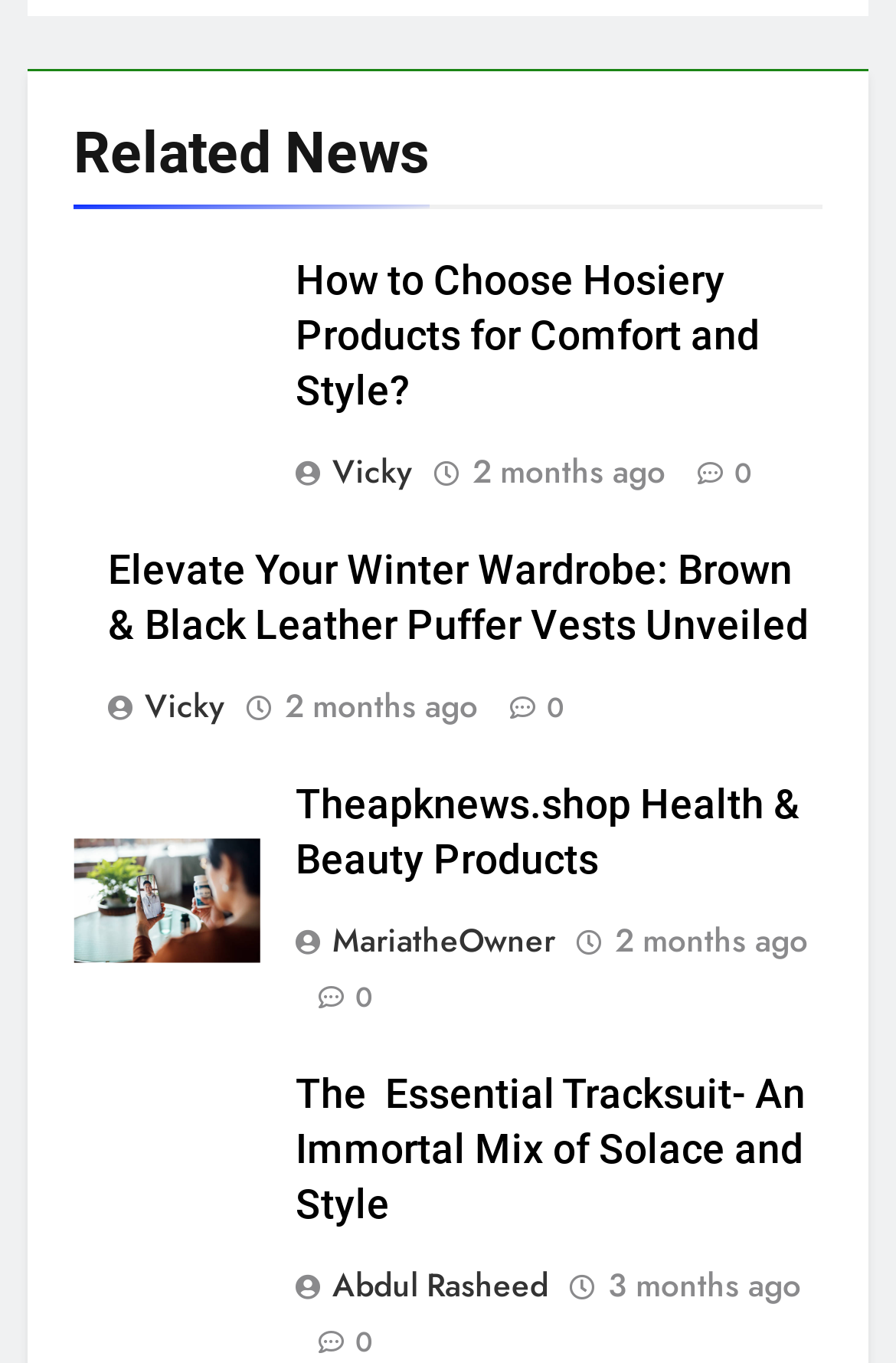Can you show the bounding box coordinates of the region to click on to complete the task described in the instruction: "Search for something"?

None